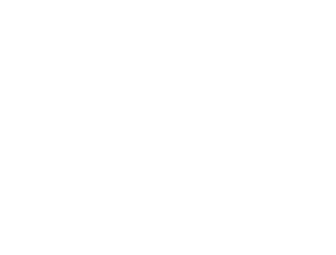Please answer the following question using a single word or phrase: 
How should the bamboo top be treated?

With mineral oil or beeswax mix